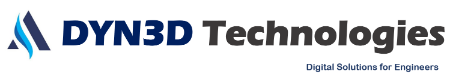What does the tagline of DYN3D Technologies emphasize?
From the screenshot, supply a one-word or short-phrase answer.

Commitment to digital engineering services